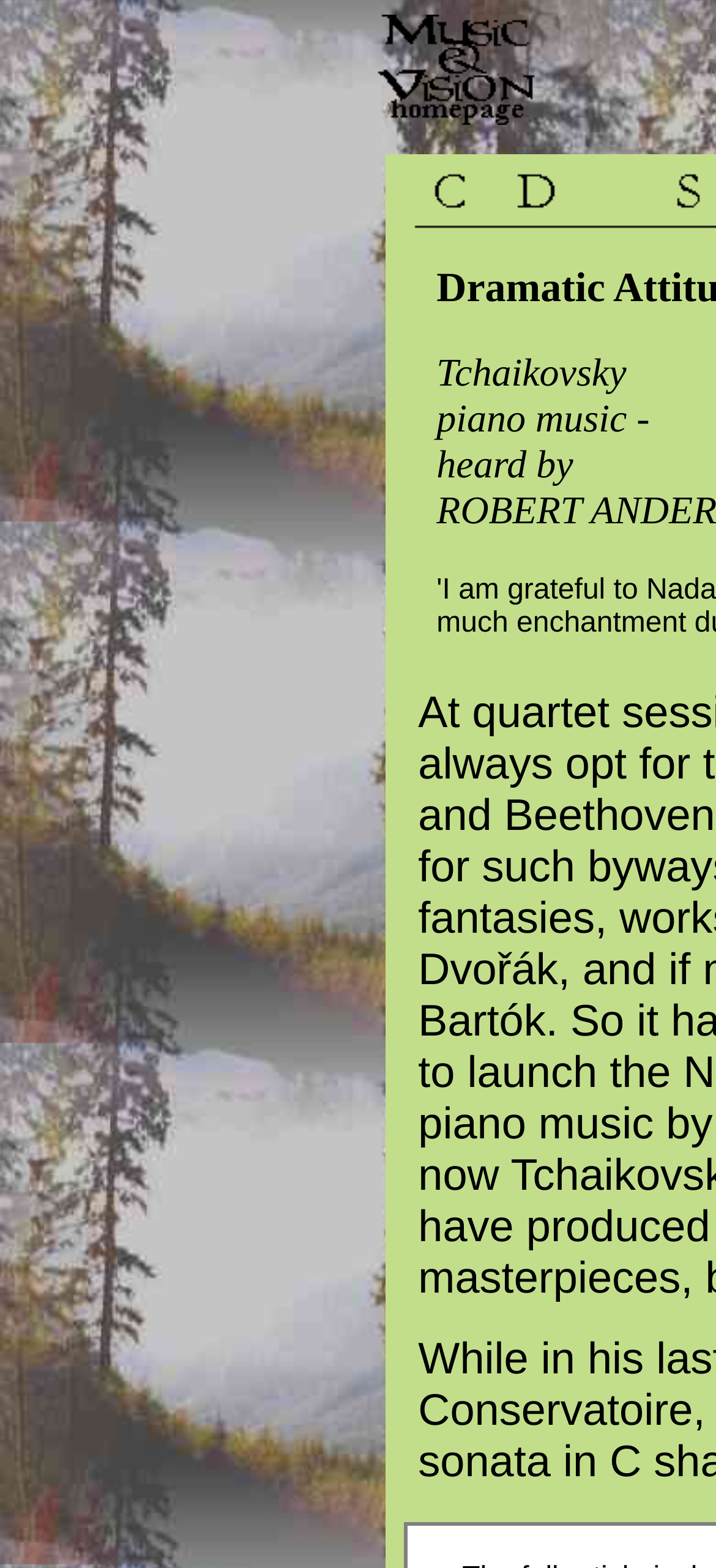Determine the bounding box coordinates of the target area to click to execute the following instruction: "visit quartet page."

[0.659, 0.439, 0.851, 0.47]